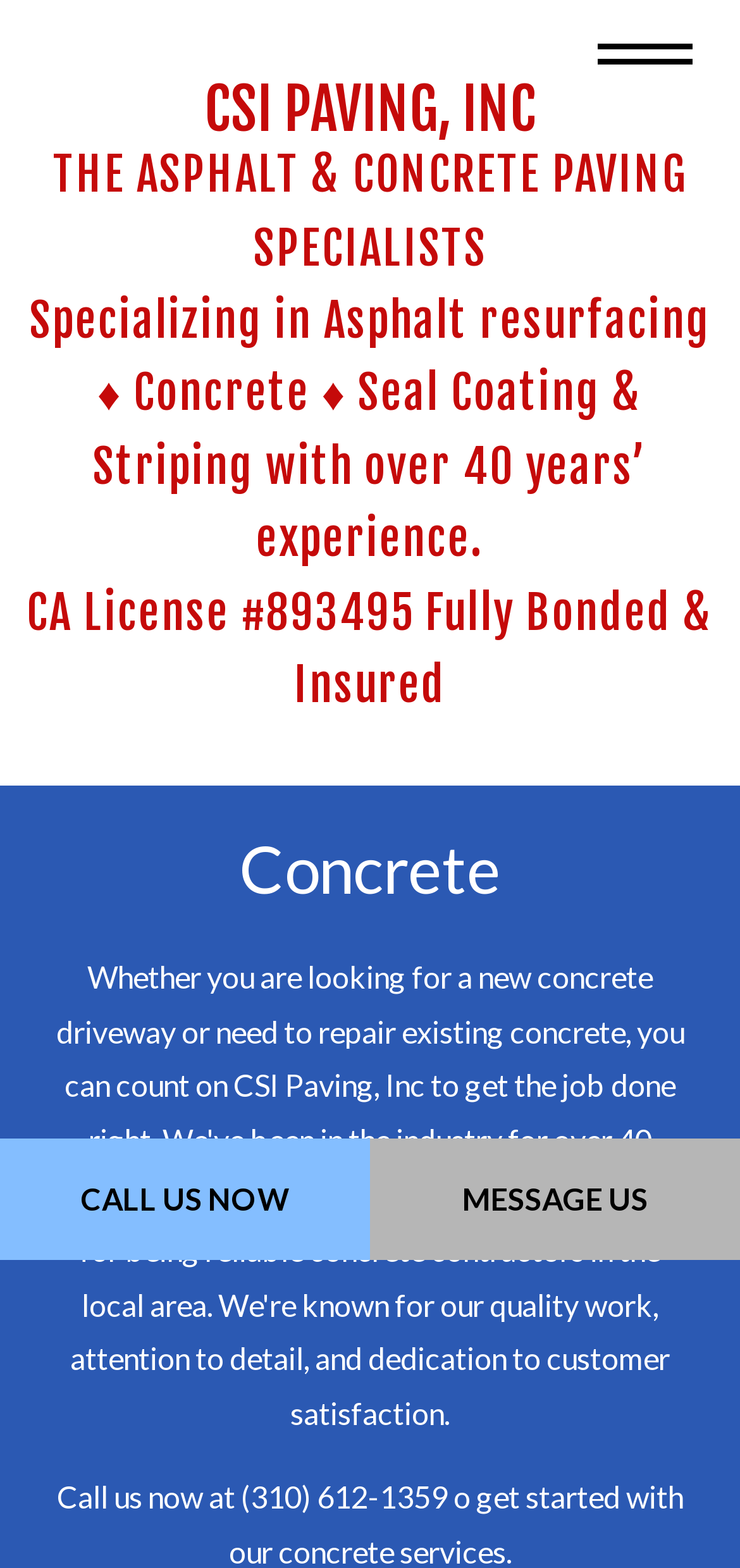Examine the image carefully and respond to the question with a detailed answer: 
How many years of experience does the company have?

I found the company's years of experience by reading the text that says 'Specializing in Asphalt resurfacing ♦ Concrete ♦ Seal Coating & Striping with over 40 years’ experience'.